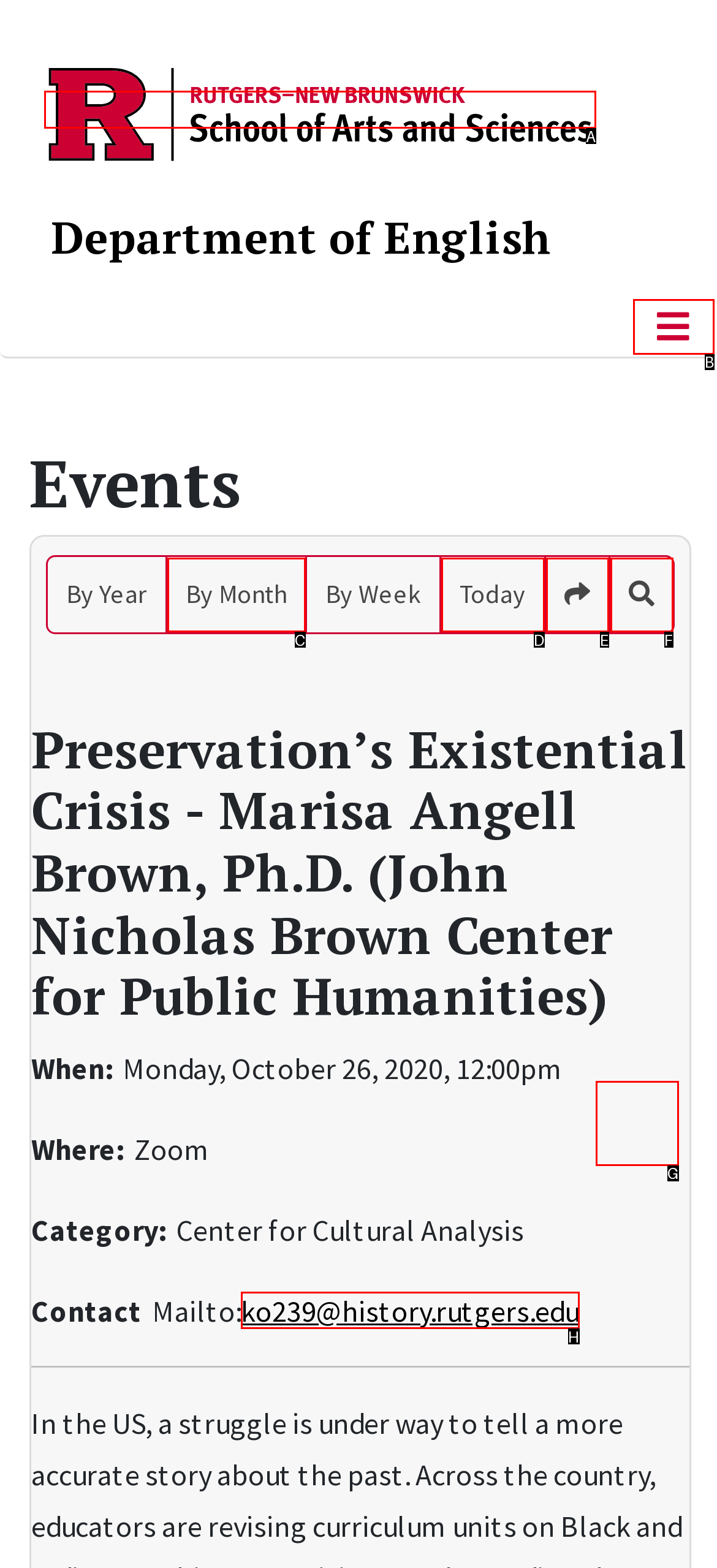Identify which lettered option to click to carry out the task: Click the RU Logo 2024. Provide the letter as your answer.

A